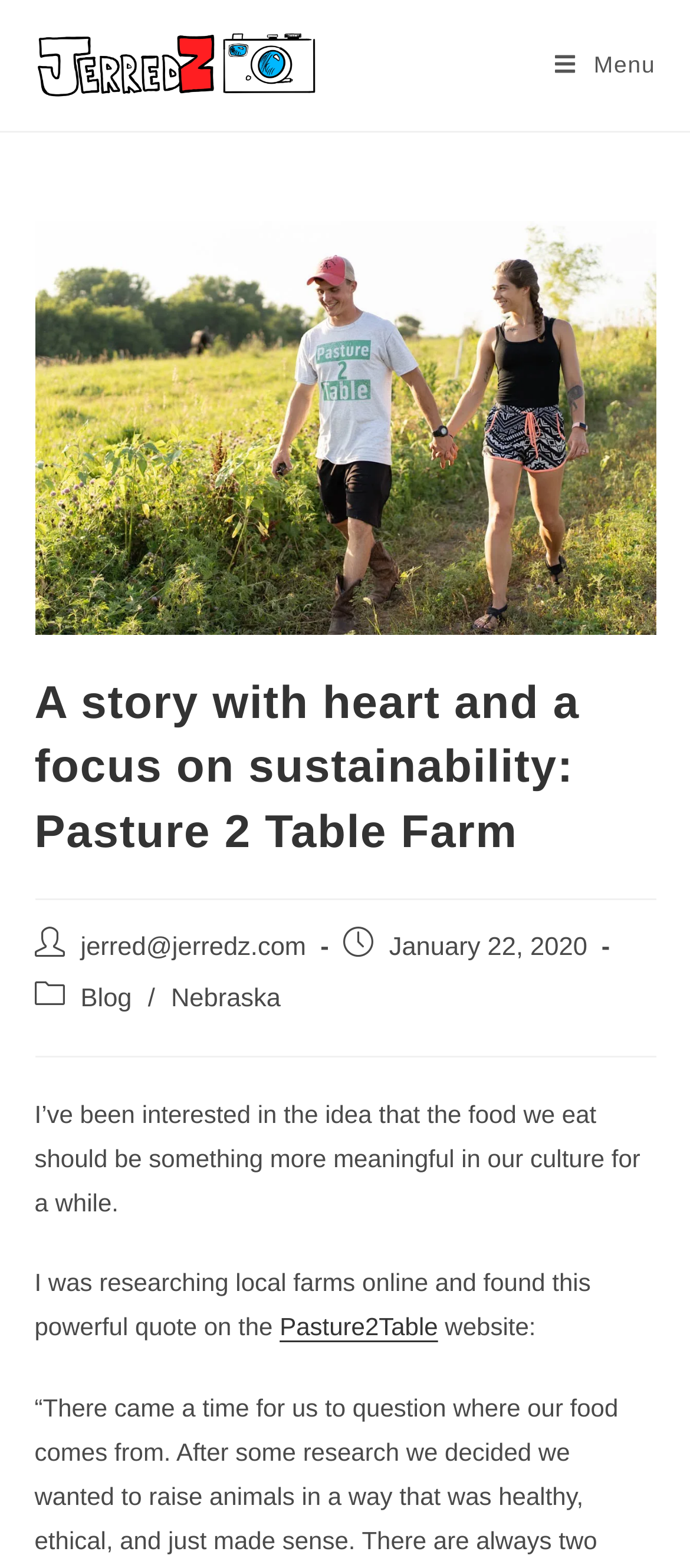Based on the description "Nebraska", find the bounding box of the specified UI element.

[0.248, 0.628, 0.407, 0.646]